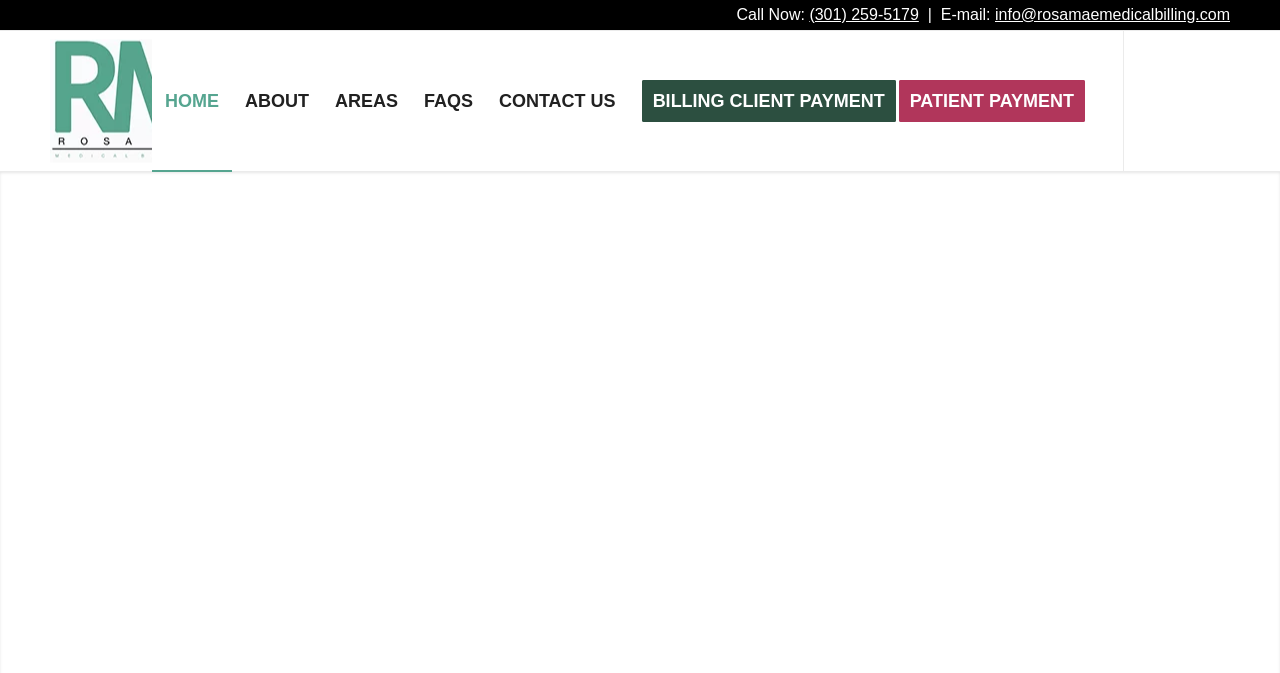Specify the bounding box coordinates (top-left x, top-left y, bottom-right x, bottom-right y) of the UI element in the screenshot that matches this description: alt="Rosa Mae Medical Billing" title="logo"

[0.039, 0.046, 0.188, 0.254]